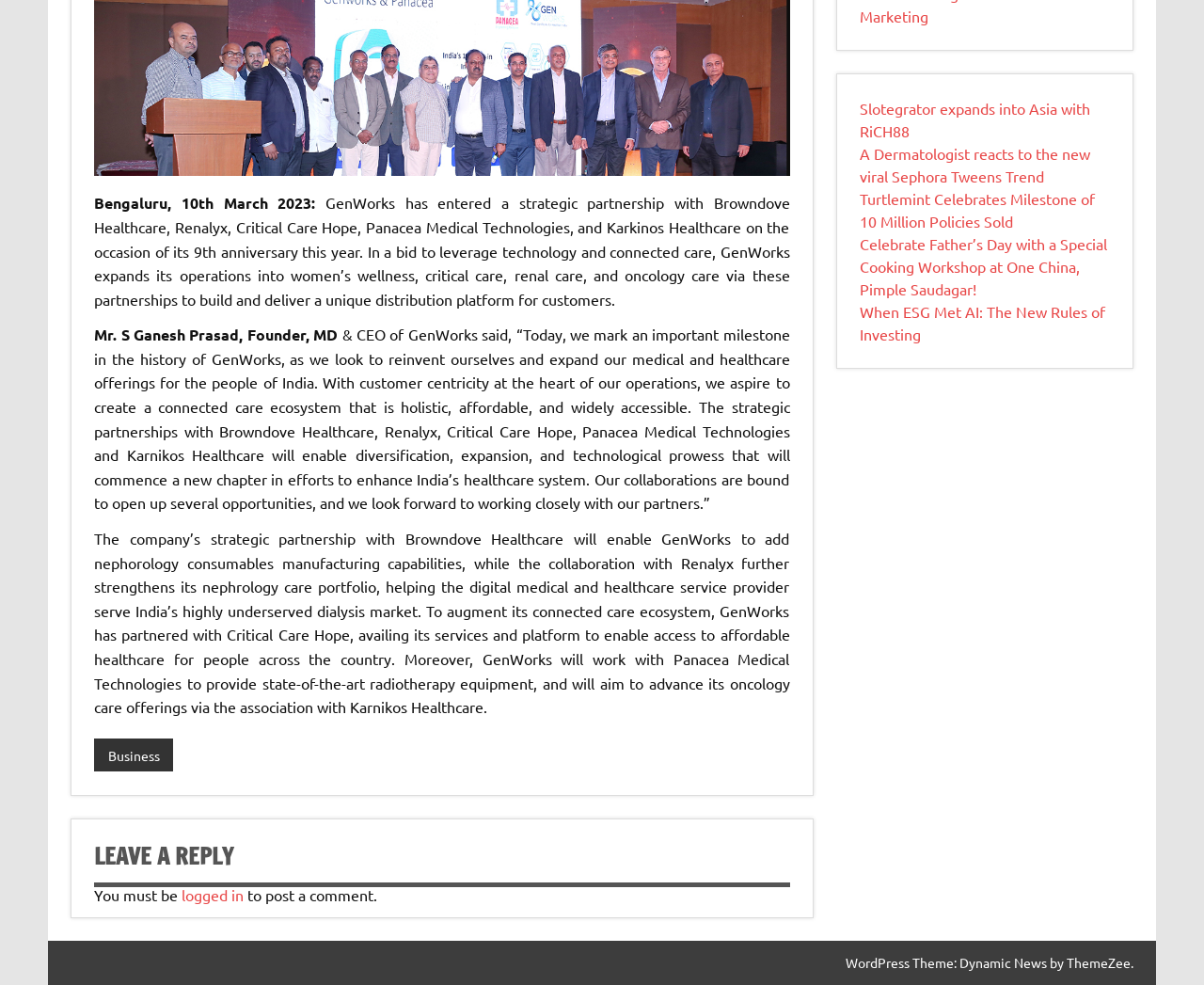Please locate the UI element described by "logged in" and provide its bounding box coordinates.

[0.151, 0.899, 0.203, 0.918]